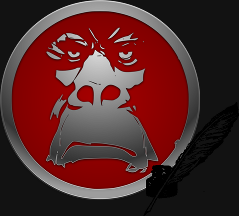What symbolizes creativity and intellectual engagement?
Craft a detailed and extensive response to the question.

The question asks about the symbol that represents creativity and intellectual engagement in the image. According to the caption, the quill and inkwell to the right of the emblem symbolize creativity and intellectual engagement, suggesting a blend of tactical wisdom and thoughtful approach.